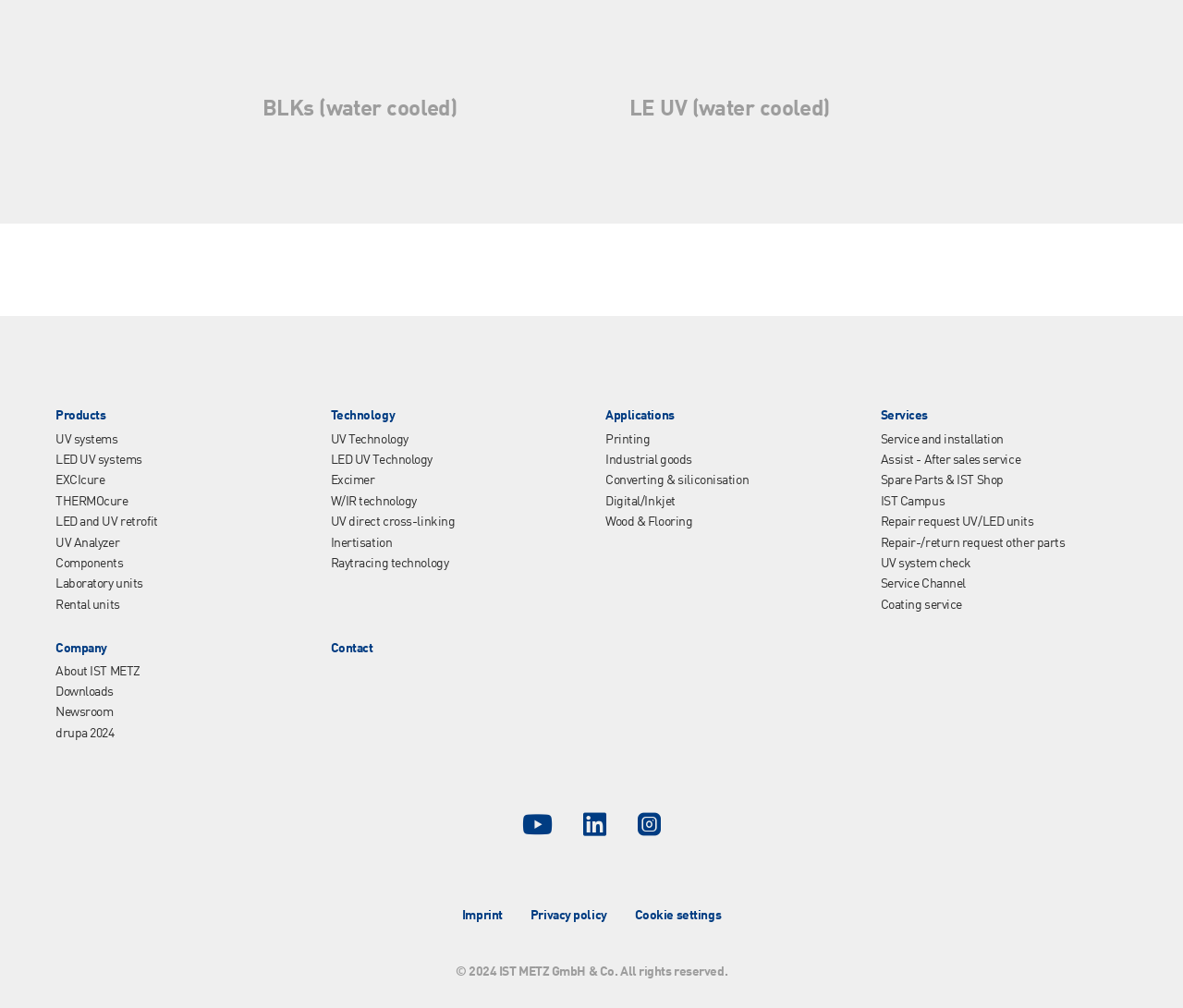Please locate the bounding box coordinates of the element's region that needs to be clicked to follow the instruction: "Visit IST METZ on YouTube". The bounding box coordinates should be provided as four float numbers between 0 and 1, i.e., [left, top, right, bottom].

[0.44, 0.804, 0.468, 0.835]